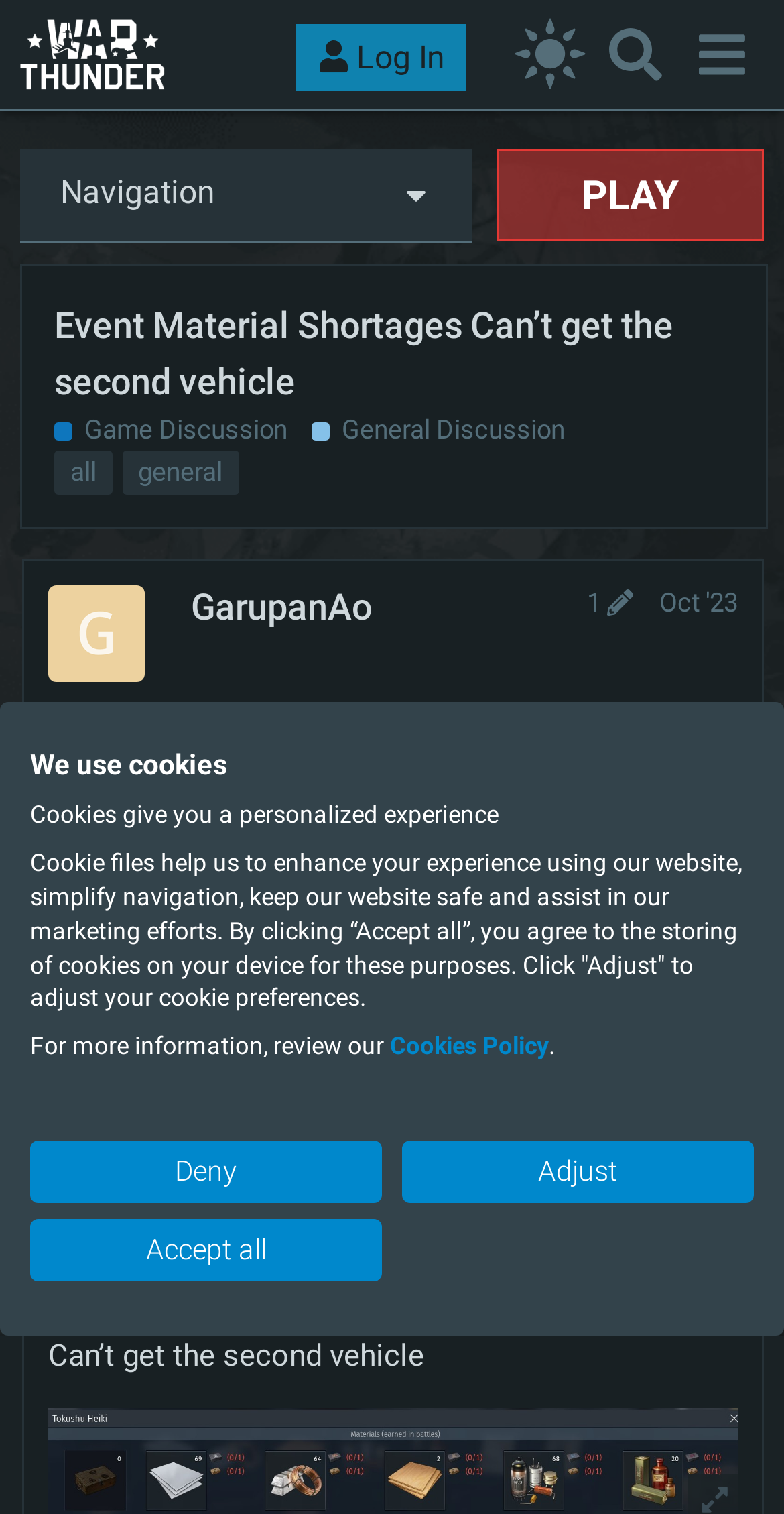Describe the webpage meticulously, covering all significant aspects.

The webpage appears to be a forum discussion page, specifically a thread about "Event Material Shortages Can't get the second vehicle" in the "Game Discussion / General Discussion" section of the War Thunder official forum.

At the top of the page, there is a header section with a logo image and a link to the War Thunder official forum, as well as buttons for logging in and searching. Below this, there is a navigation section with links to different parts of the forum, including "PLAY" and "Game Discussion" sections.

The main content of the page is a discussion thread, which starts with a heading that includes the title of the thread and links to the "Game Discussion" and "General Discussion" sections. Below this, there is a list of tags, including "all" and "general".

The main post in the thread is from a user named GarupanAo, and it includes a series of bullet points or achievements, including "v No absenteeism", "v Missile test all answered correctly (ALL +3)", "v Got the first vehicle", "v Never sold wood", "v final round", and "BUT… The item acquisition limit has been reached". There is also an image associated with this post.

At the bottom of the page, there is a section about cookies, which includes a notice about the use of cookies, a description of how they are used, and buttons to accept, deny, or adjust cookie preferences.